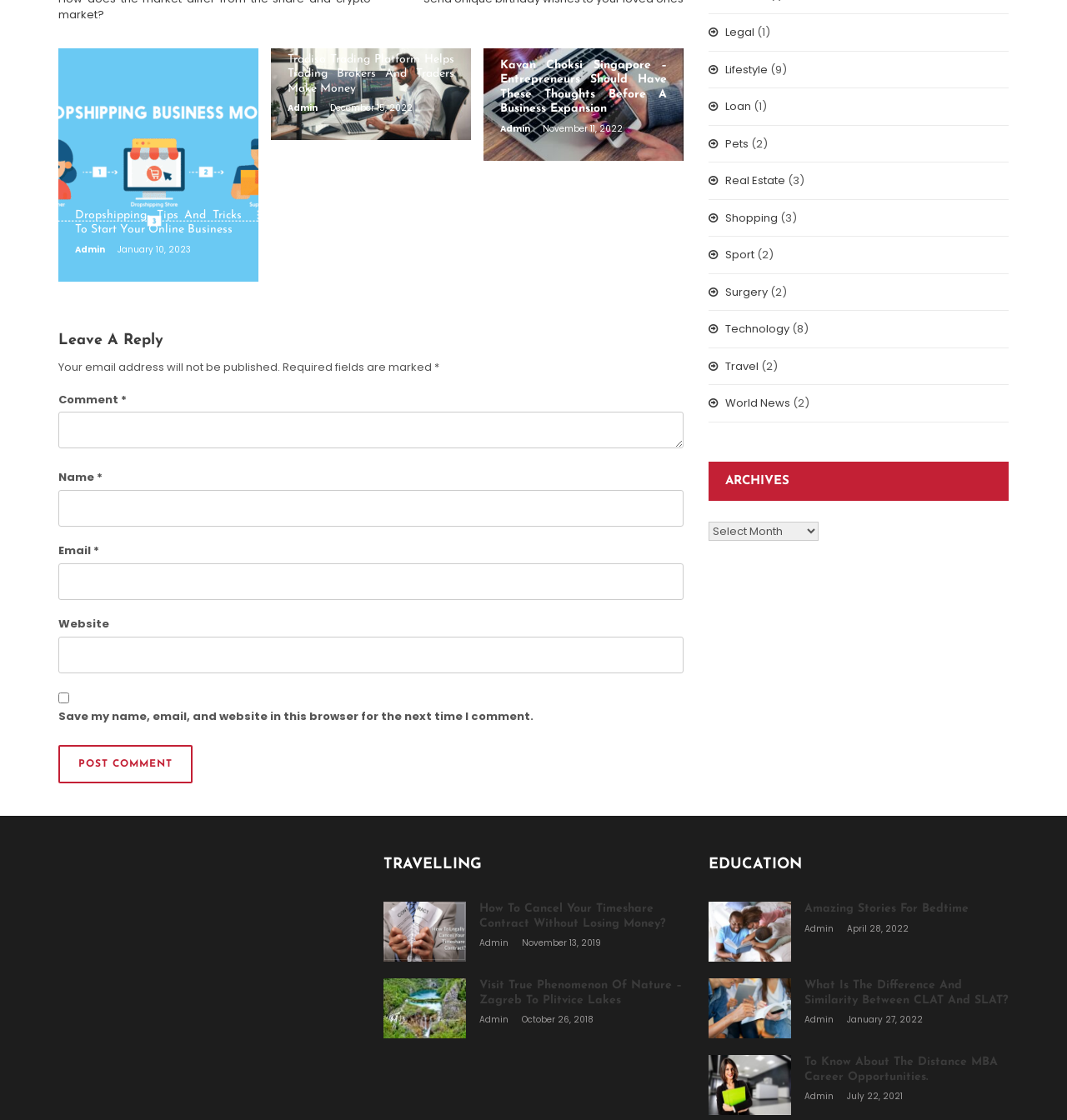What is the date of the second article in the 'TRAVELLING' section?
Please provide a single word or phrase as the answer based on the screenshot.

October 26, 2018